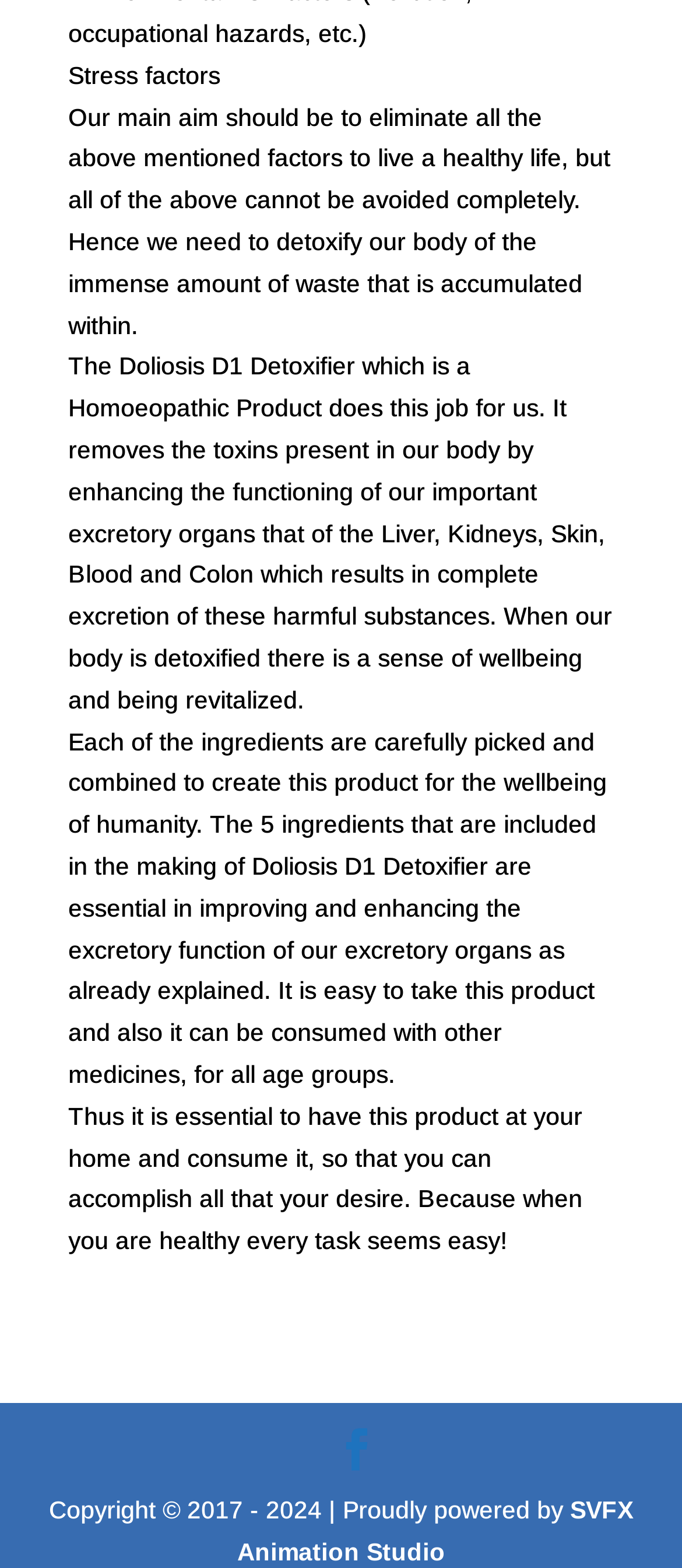What is the main aim of the Doliosis D1 Detoxifier?
Please ensure your answer is as detailed and informative as possible.

According to the webpage, the main aim of the Doliosis D1 Detoxifier is to eliminate all the stress factors mentioned earlier, which is to live a healthy life. Although it's not possible to avoid all stress factors completely, the detoxifier helps to remove toxins from the body.